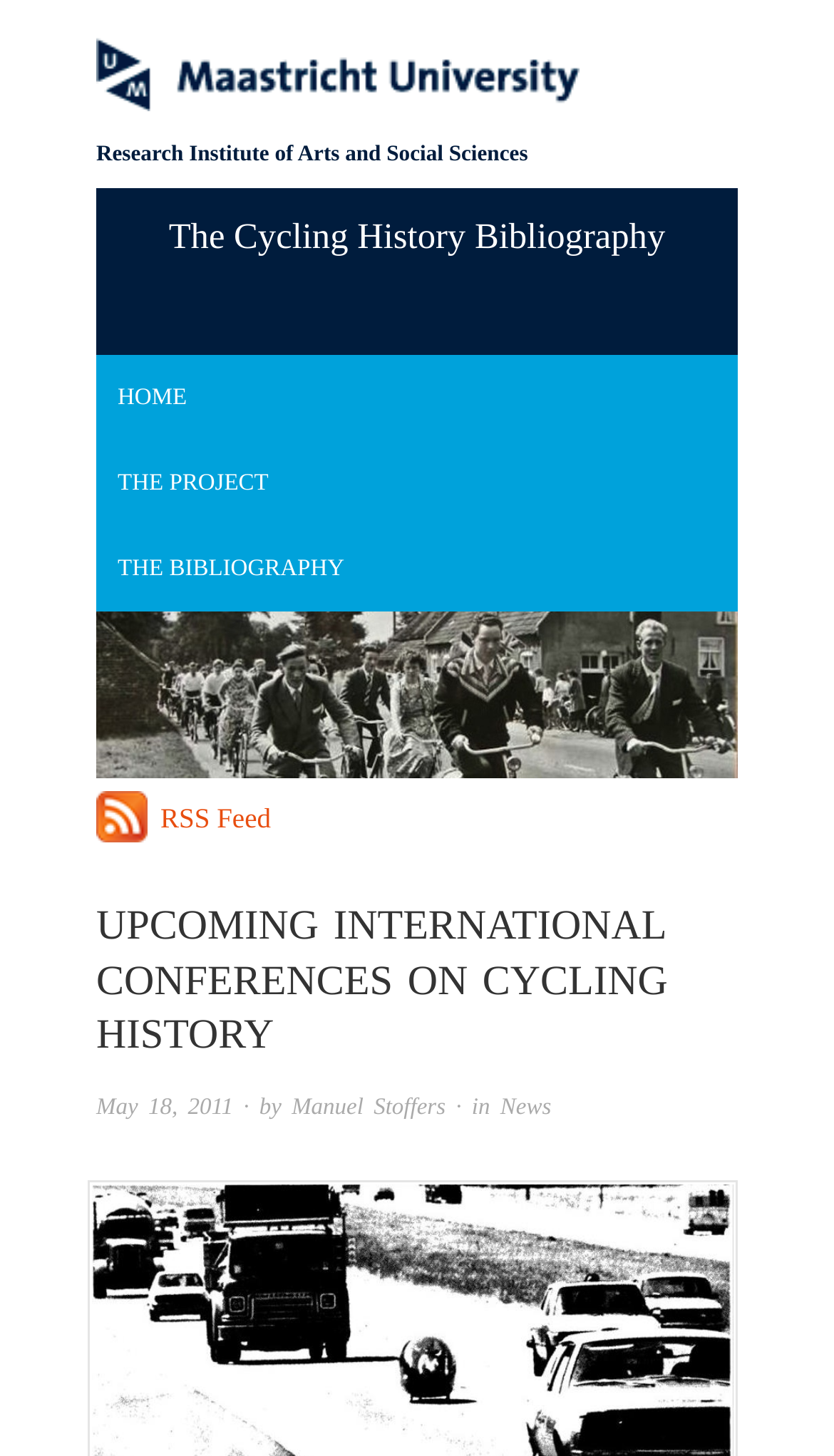Identify the bounding box for the UI element specified in this description: "News". The coordinates must be four float numbers between 0 and 1, formatted as [left, top, right, bottom].

[0.6, 0.752, 0.661, 0.77]